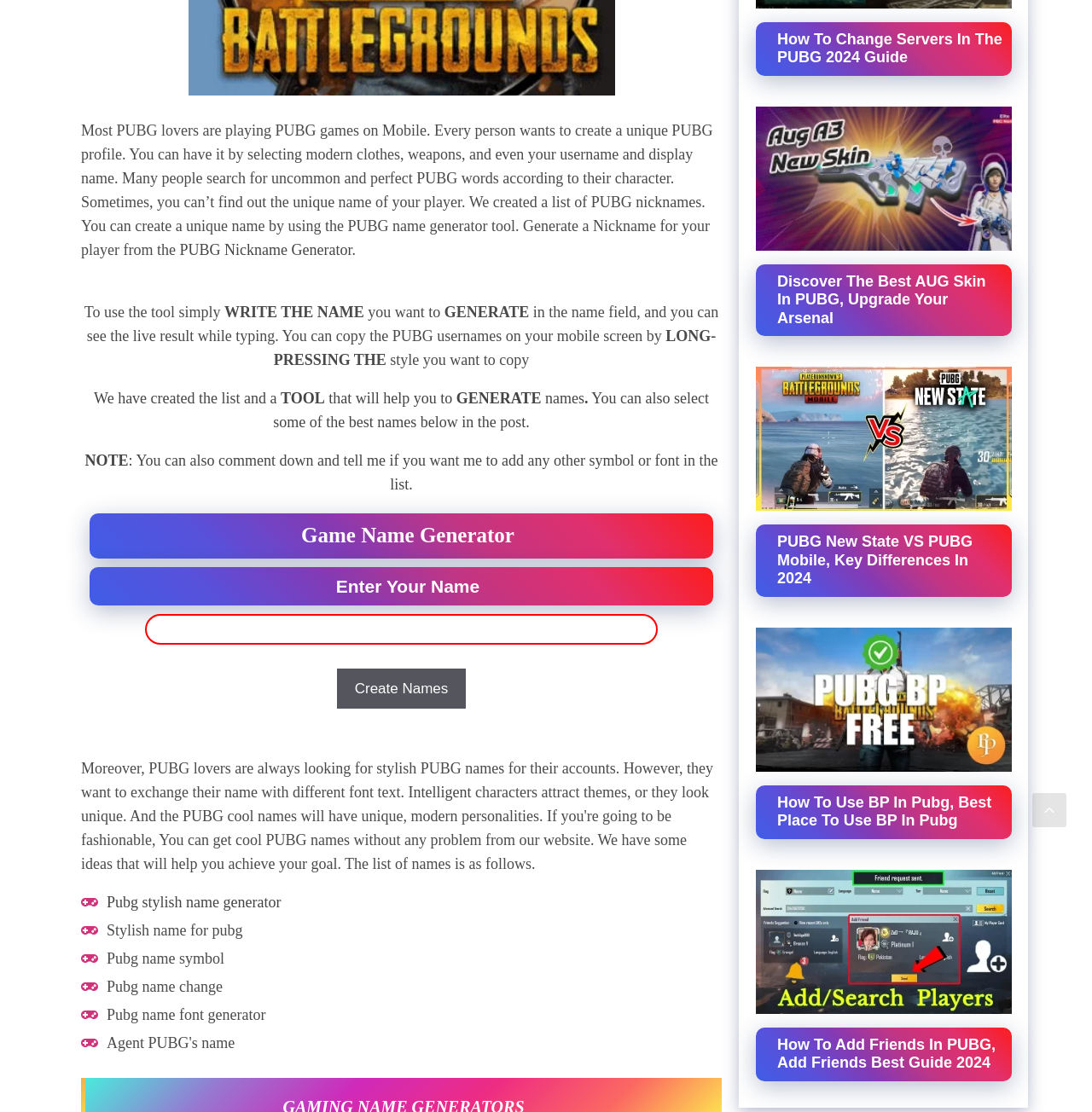Reply to the question with a brief word or phrase: Can I copy the generated usernames on my mobile screen?

Yes, by long-pressing